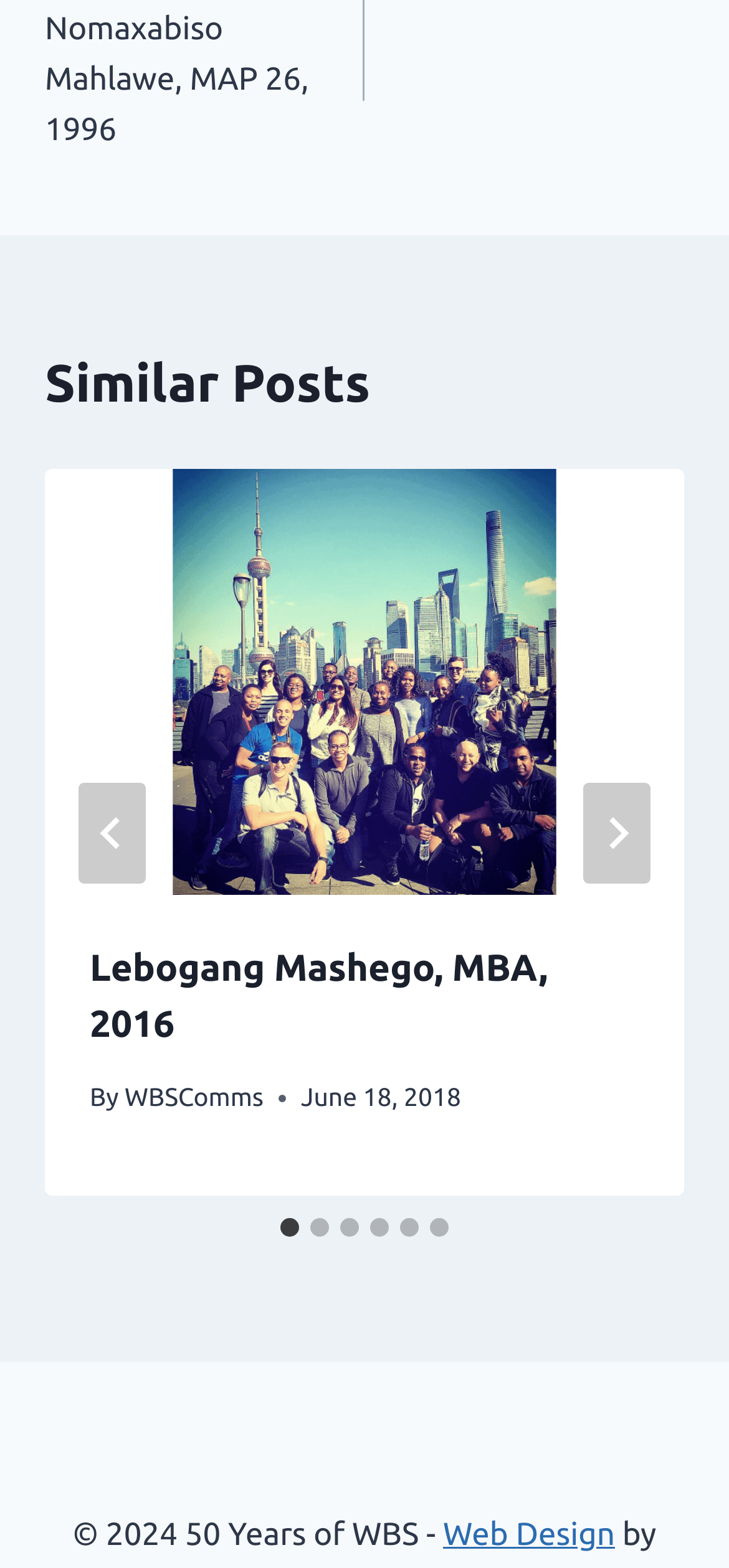Please identify the coordinates of the bounding box that should be clicked to fulfill this instruction: "View next post".

[0.8, 0.499, 0.892, 0.563]